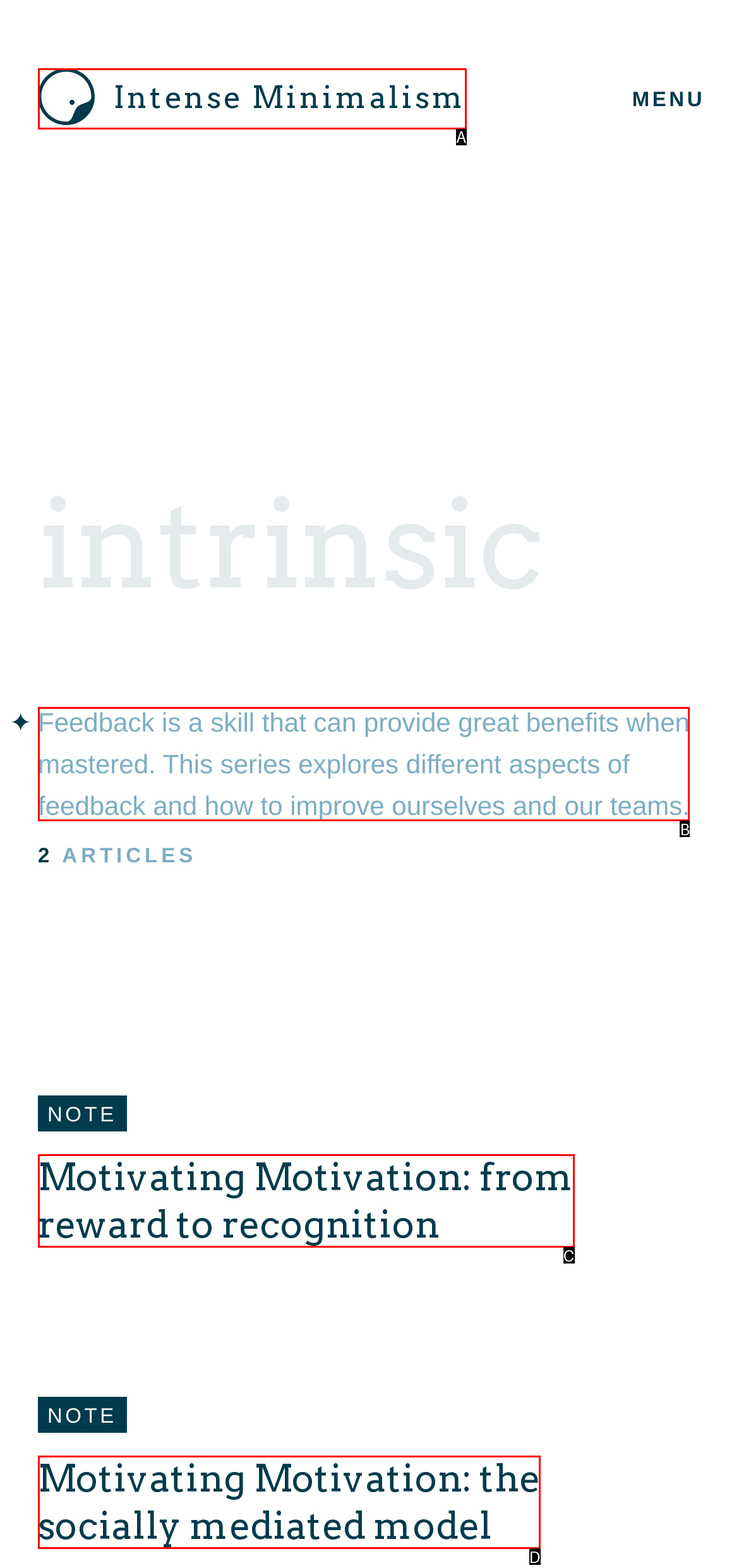Select the letter from the given choices that aligns best with the description: HERITAGE IN THE CROSSFIRE. Reply with the specific letter only.

None